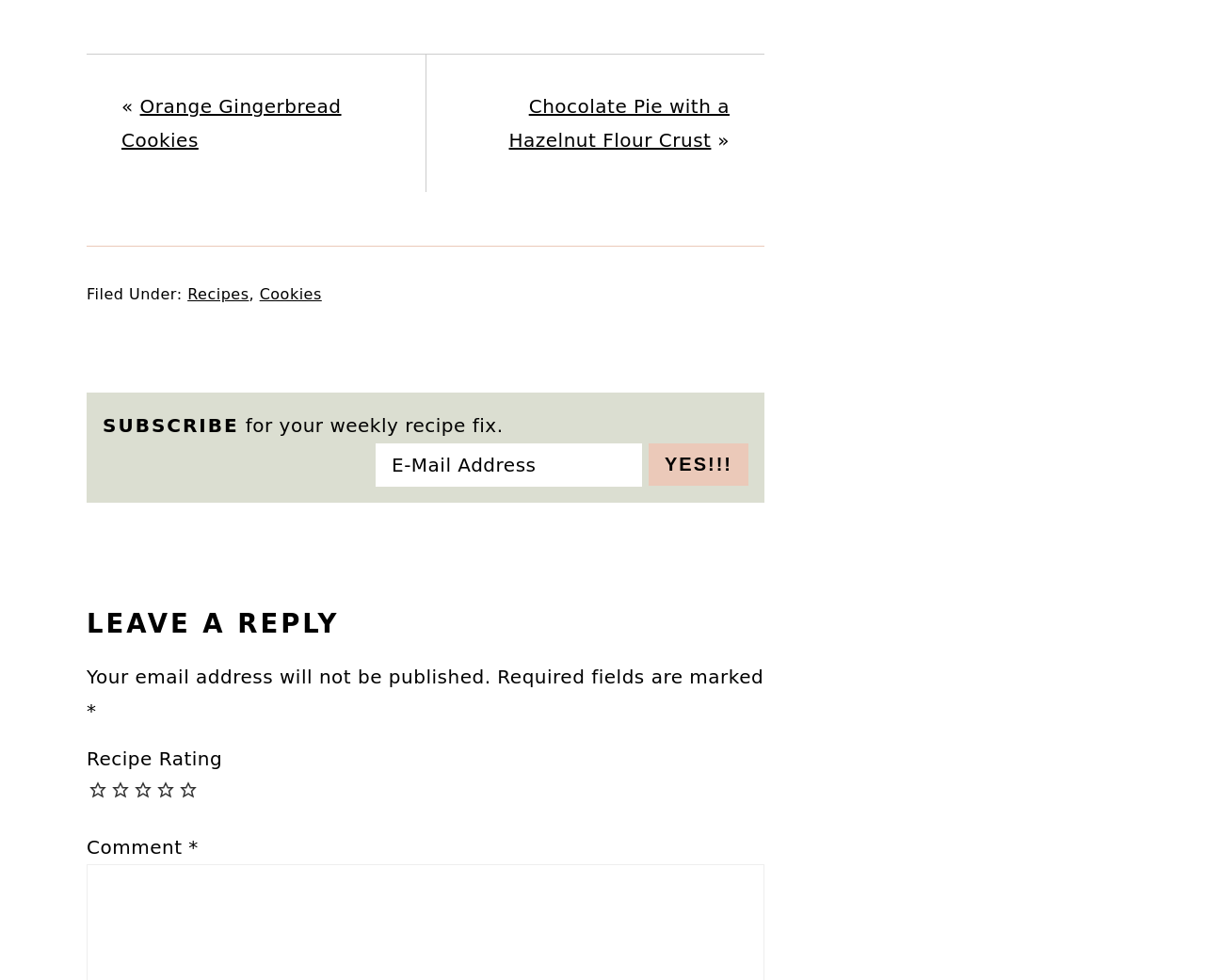Using the webpage screenshot, locate the HTML element that fits the following description and provide its bounding box: "Orange Gingerbread Cookies".

[0.101, 0.097, 0.283, 0.155]